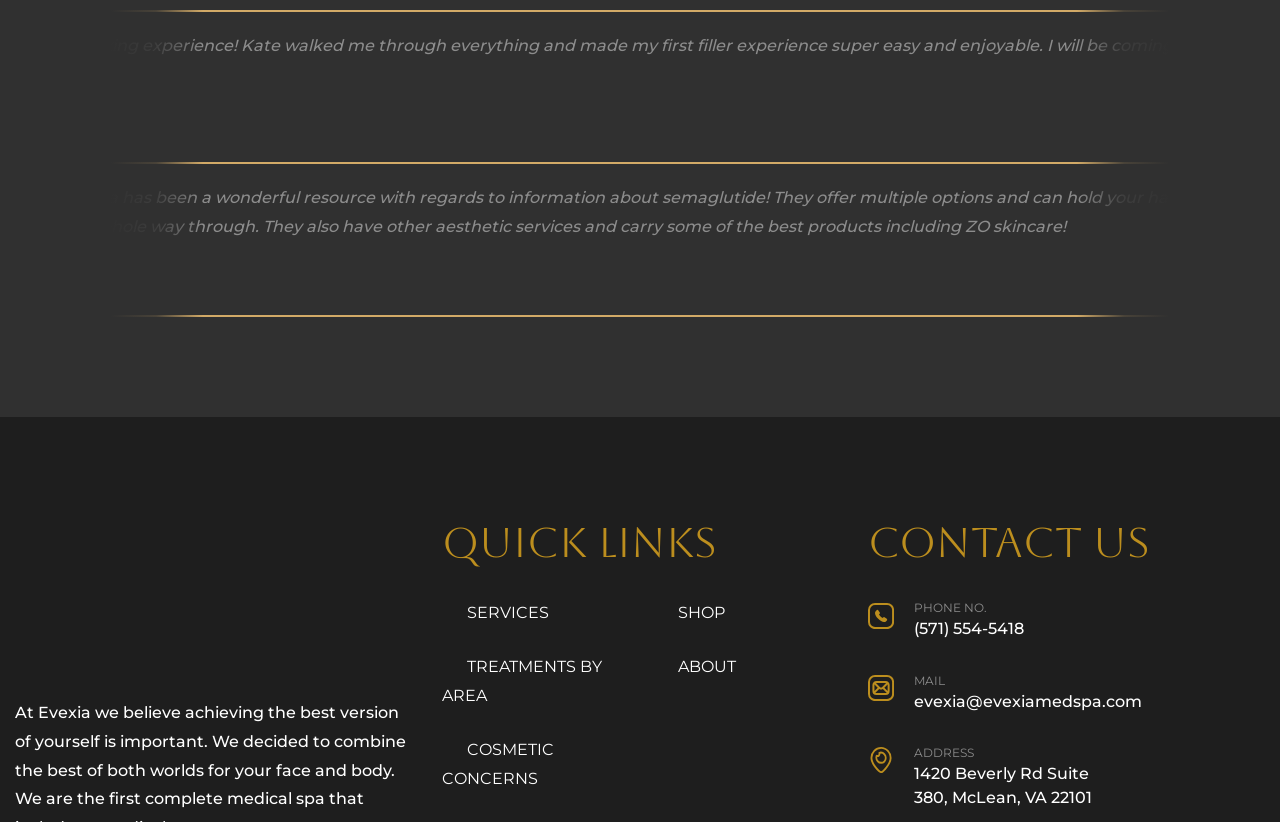Find the bounding box coordinates of the element's region that should be clicked in order to follow the given instruction: "Click on the 'SERVICES' link". The coordinates should consist of four float numbers between 0 and 1, i.e., [left, top, right, bottom].

[0.345, 0.734, 0.429, 0.757]